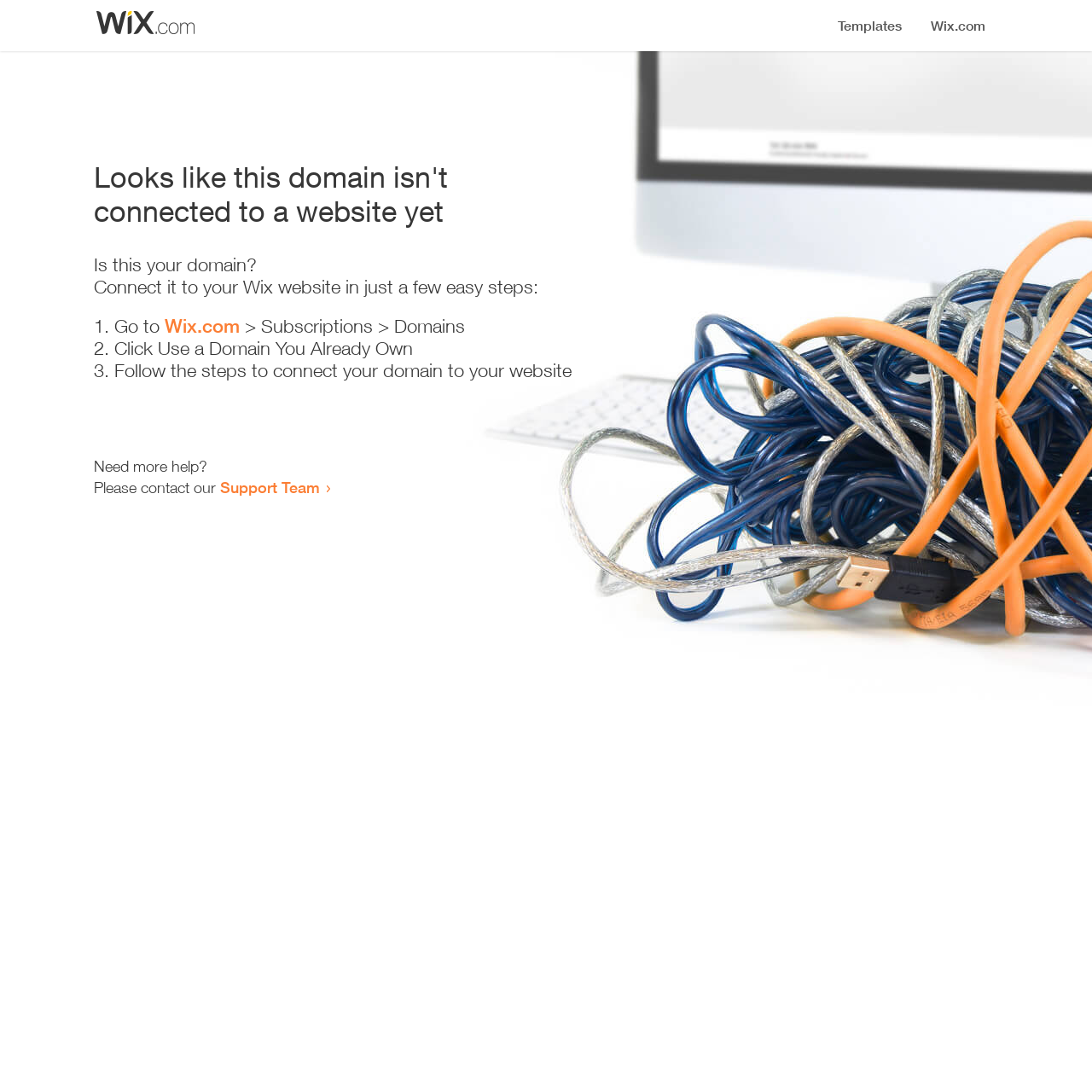Give a detailed account of the webpage's layout and content.

The webpage appears to be an error page, indicating that a domain is not connected to a website yet. At the top, there is a small image, likely a logo or icon. Below the image, a prominent heading reads "Looks like this domain isn't connected to a website yet". 

Underneath the heading, a series of instructions are provided to connect the domain to a Wix website. The instructions are divided into three steps, each marked with a numbered list marker (1., 2., and 3.). The first step involves going to Wix.com, specifically the Subscriptions > Domains section. The second step is to click "Use a Domain You Already Own", and the third step is to follow the instructions to connect the domain to the website.

At the bottom of the page, there is a section offering additional help, with a message "Need more help?" followed by an invitation to contact the Support Team, which is a clickable link.